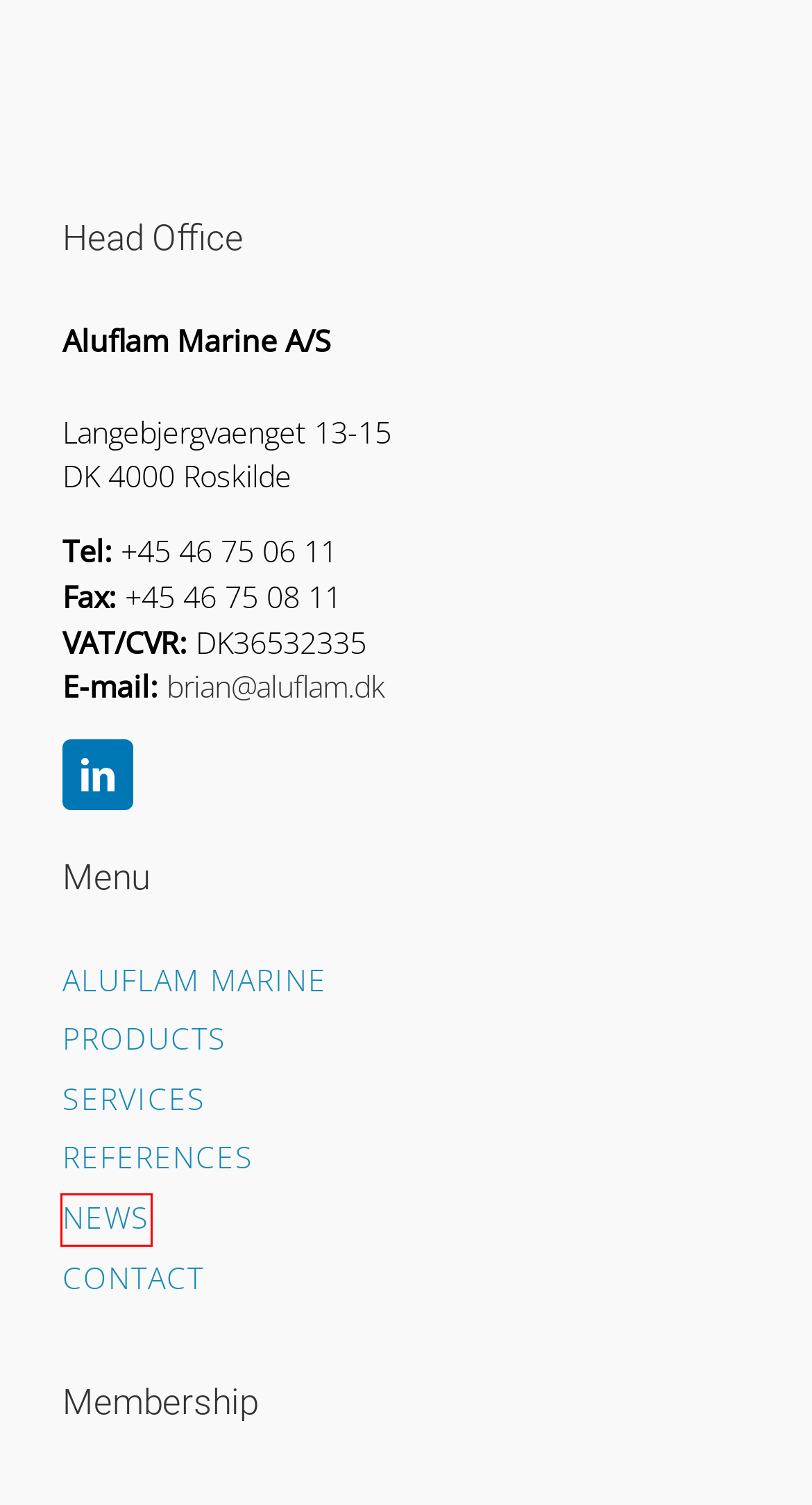Examine the screenshot of a webpage with a red bounding box around a specific UI element. Identify which webpage description best matches the new webpage that appears after clicking the element in the red bounding box. Here are the candidates:
A. WWF Danmark | Verdens største uafhængige naturorganisation
B. Cruise & Ferry | Netværk for leverandører til passagerskibe
C. News - Aluflam Marine
D. Services - Aluflam Marine
E. Contact - Aluflam Marine
F. Products - Aluflam Marine
G. References - Aluflam Marine
H. Marine | Vil du sælge mere til den globale marineindustri?

C